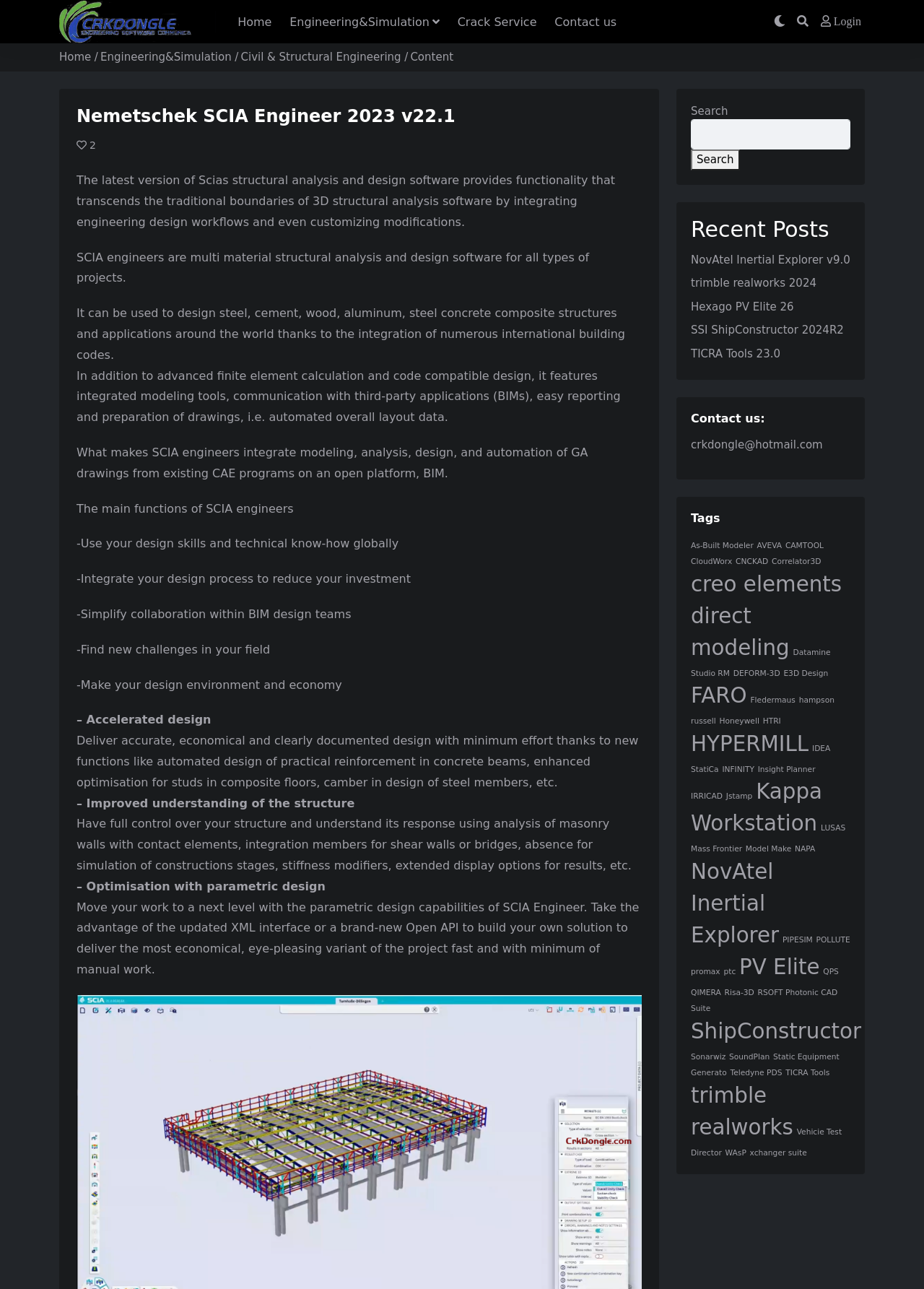Please provide the bounding box coordinates for the element that needs to be clicked to perform the instruction: "Read the latest post about NovAtel Inertial Explorer v9.0". The coordinates must consist of four float numbers between 0 and 1, formatted as [left, top, right, bottom].

[0.748, 0.196, 0.92, 0.206]